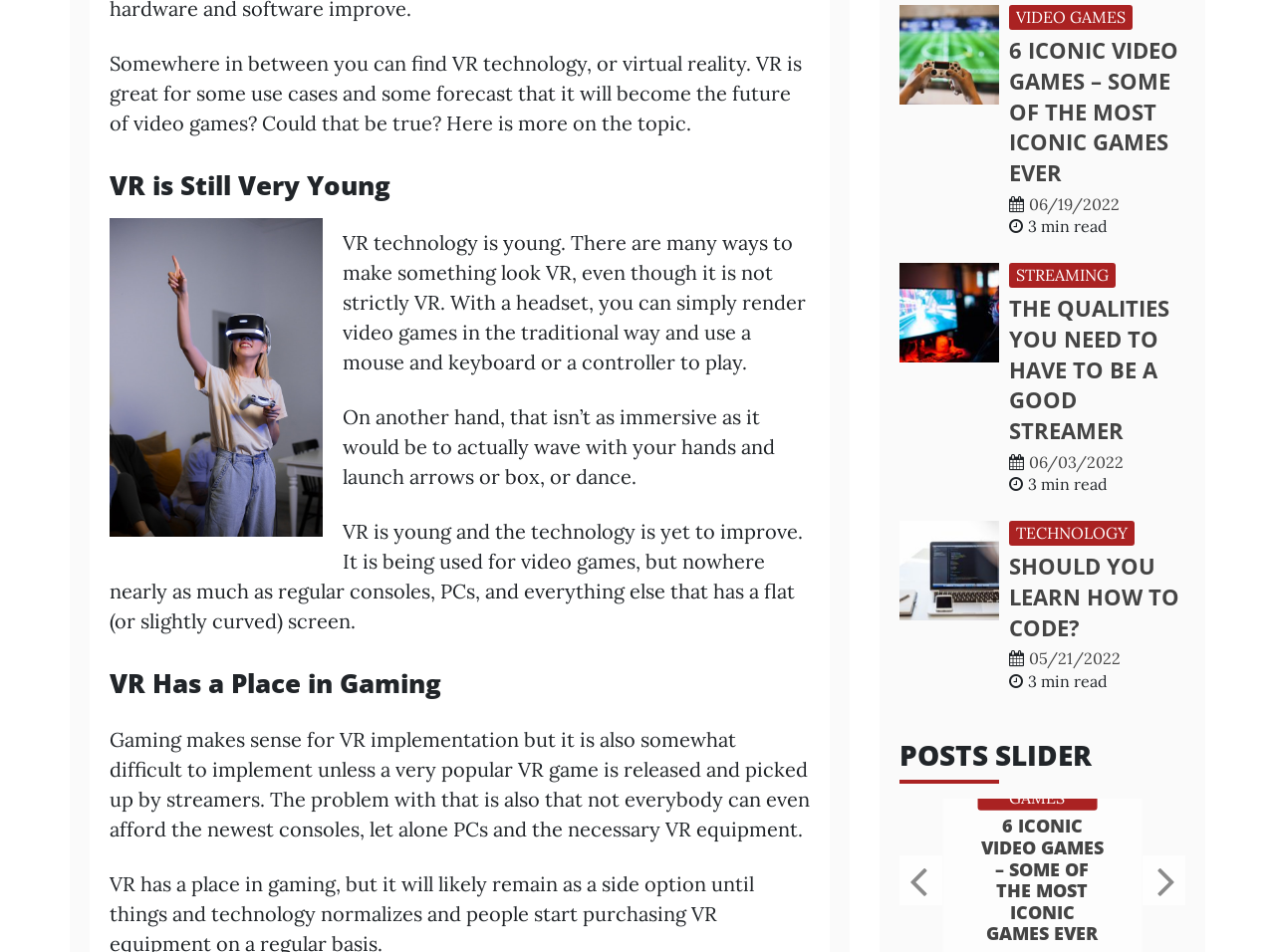What is the category of the article 'SHOULD YOU LEARN HOW TO CODE?'?
Look at the image and respond with a one-word or short phrase answer.

TECHNOLOGY